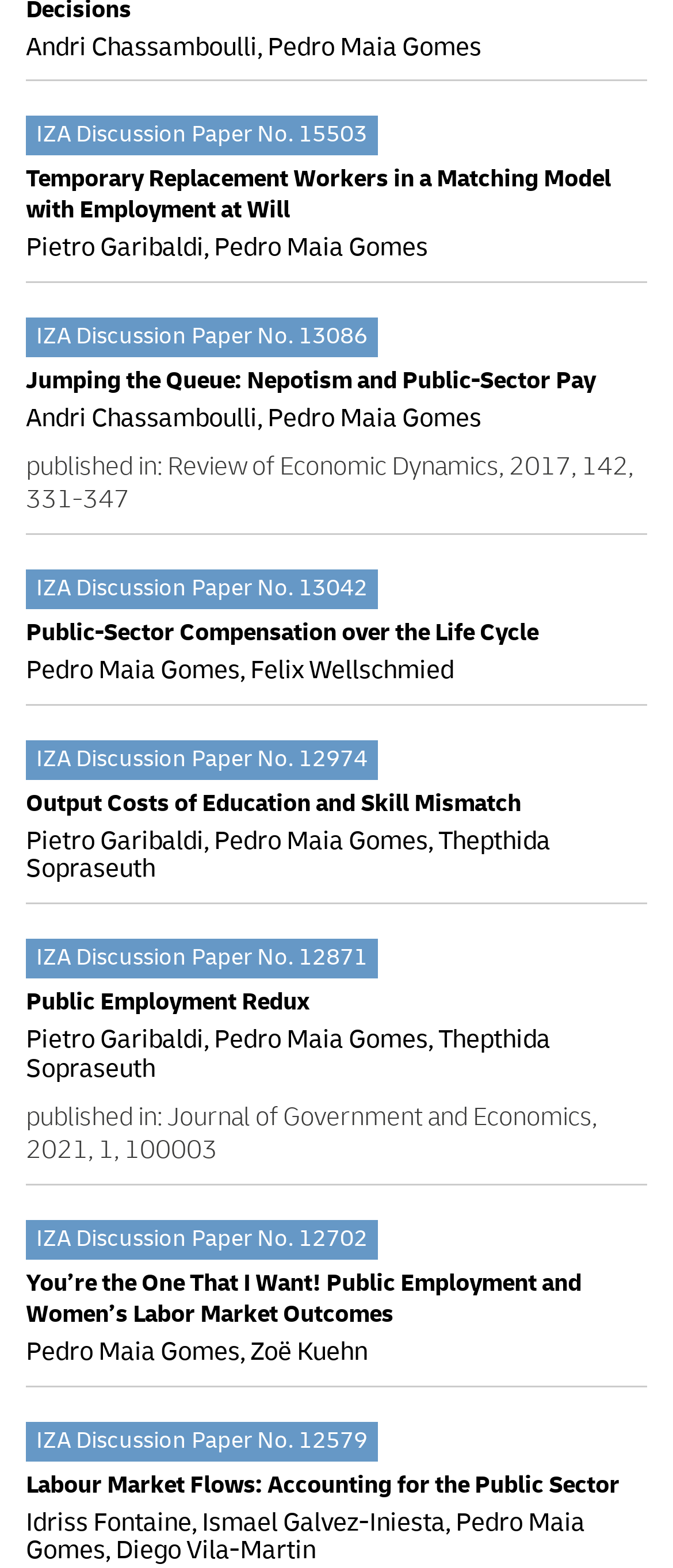Locate the bounding box coordinates of the clickable element to fulfill the following instruction: "Explore the paper 'Public-Sector Compensation over the Life Cycle'". Provide the coordinates as four float numbers between 0 and 1 in the format [left, top, right, bottom].

[0.038, 0.394, 0.8, 0.413]